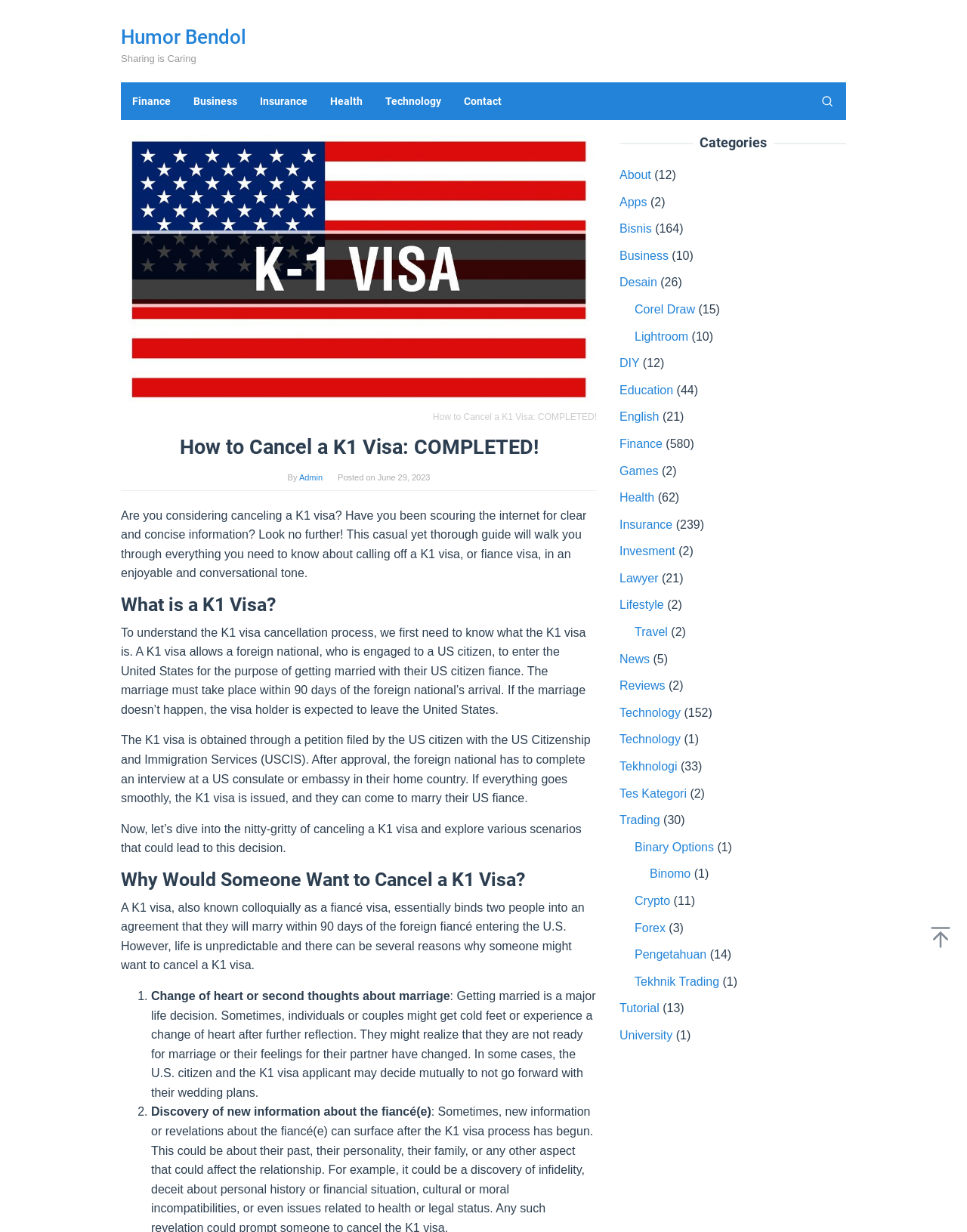Locate the bounding box coordinates of the element's region that should be clicked to carry out the following instruction: "Click on the 'Finance' link". The coordinates need to be four float numbers between 0 and 1, i.e., [left, top, right, bottom].

[0.125, 0.067, 0.188, 0.098]